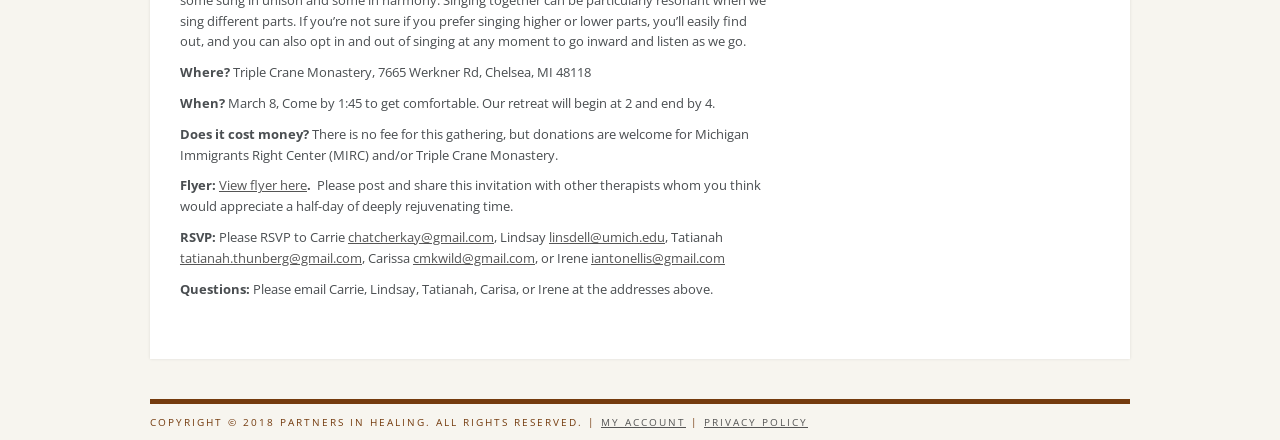Pinpoint the bounding box coordinates of the area that should be clicked to complete the following instruction: "RSVP to Carrie". The coordinates must be given as four float numbers between 0 and 1, i.e., [left, top, right, bottom].

[0.272, 0.518, 0.386, 0.559]